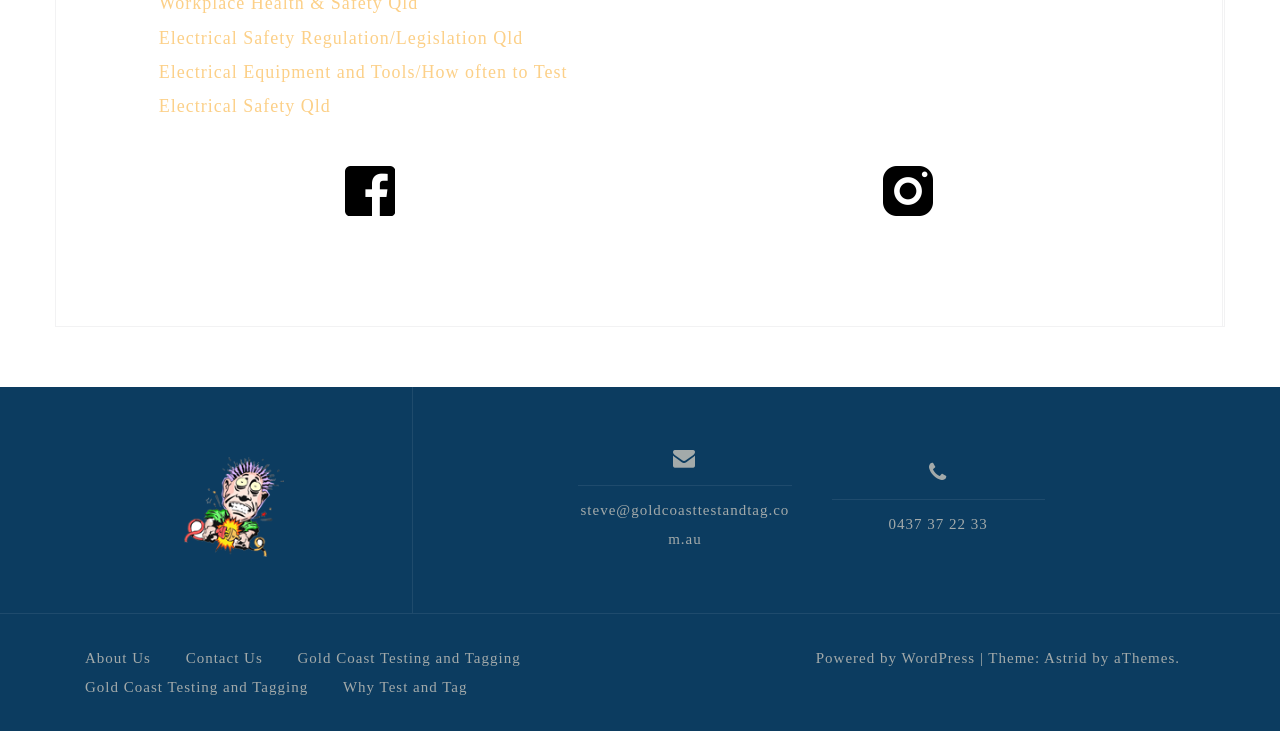Given the element description "Electrical Safety Qld", identify the bounding box of the corresponding UI element.

[0.124, 0.131, 0.258, 0.159]